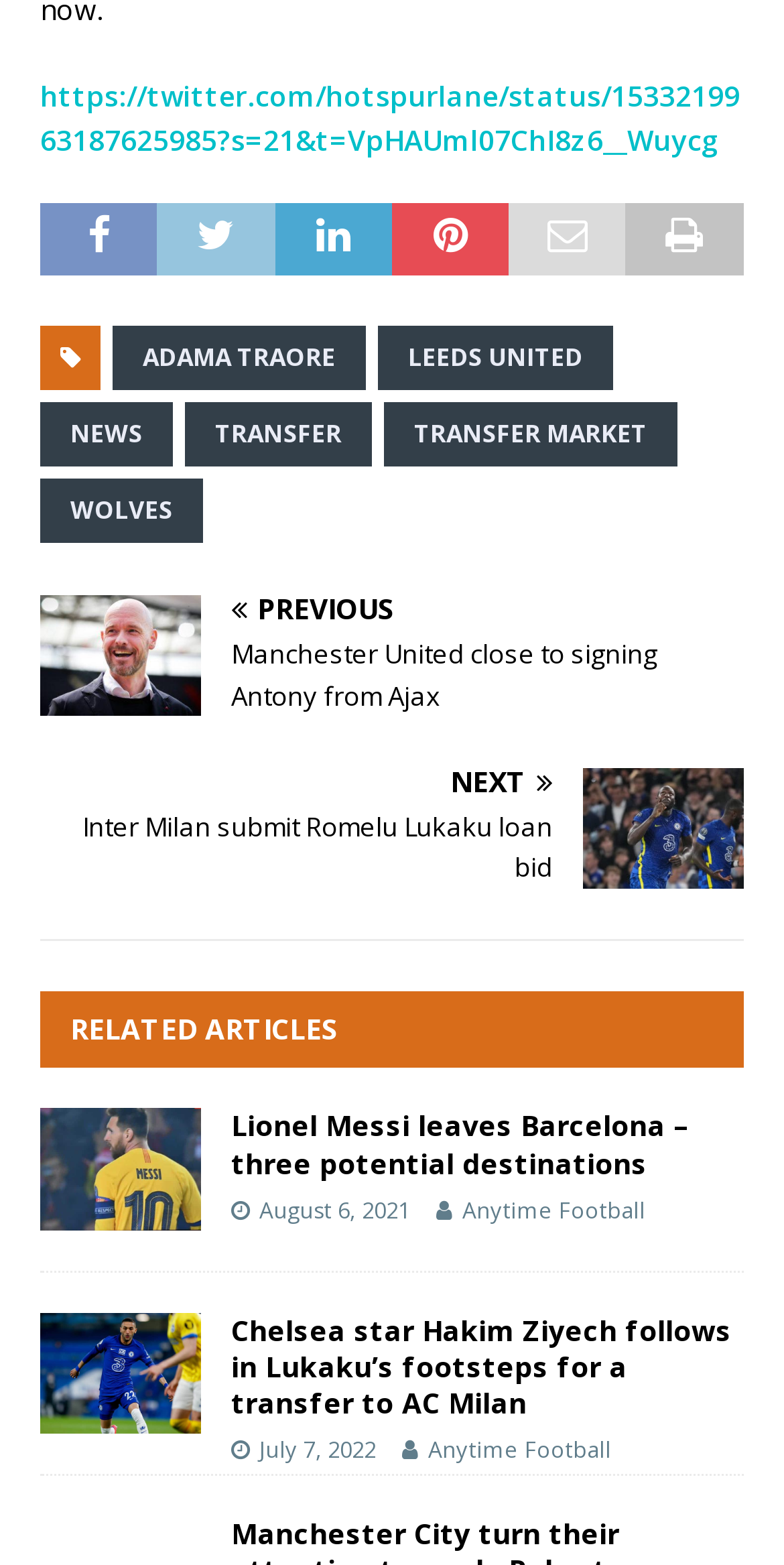Determine the bounding box coordinates of the clickable area required to perform the following instruction: "View the article about Romelu Lukaku of Chelsea". The coordinates should be represented as four float numbers between 0 and 1: [left, top, right, bottom].

[0.051, 0.49, 0.949, 0.568]